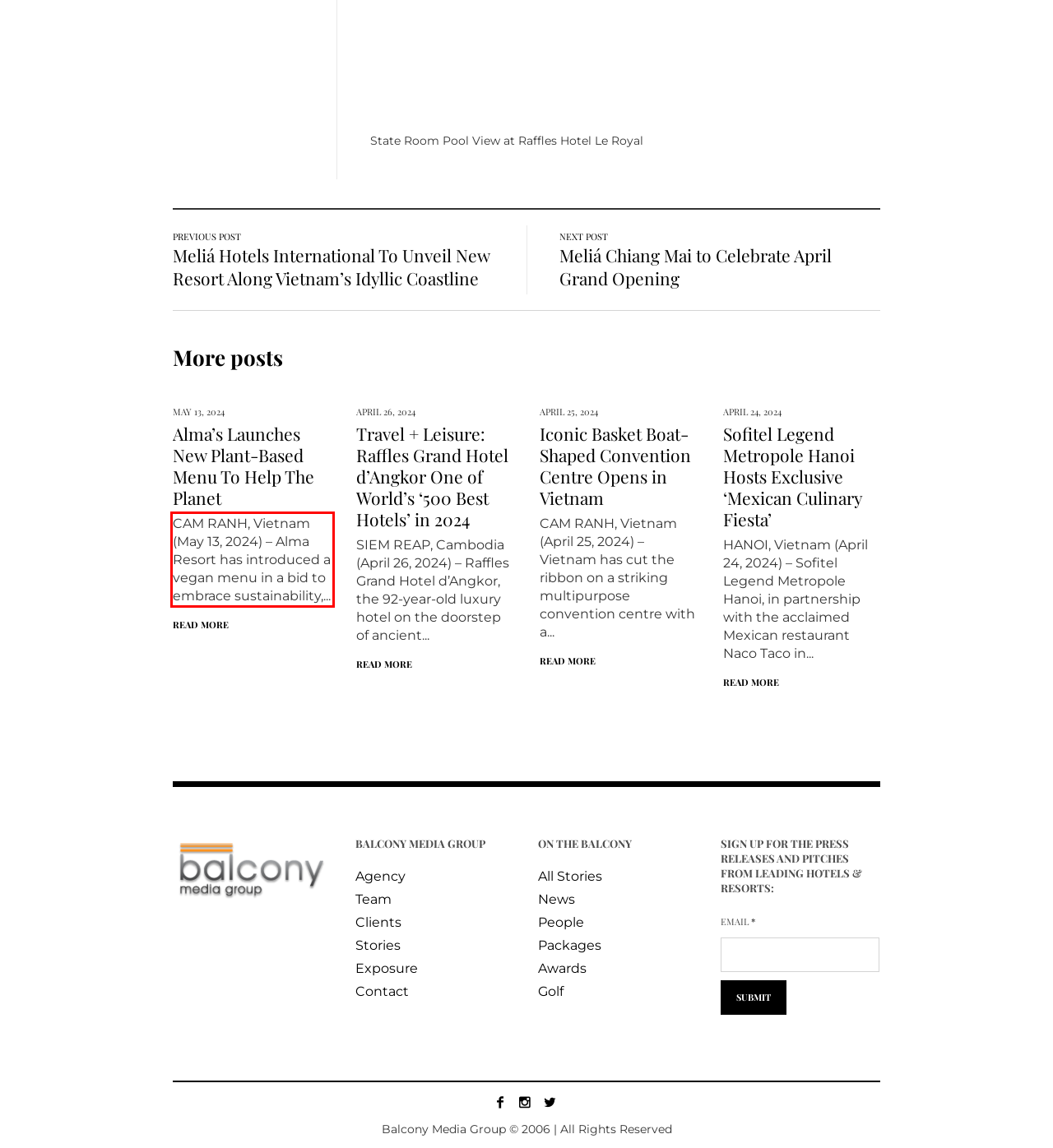You have a screenshot of a webpage, and there is a red bounding box around a UI element. Utilize OCR to extract the text within this red bounding box.

CAM RANH, Vietnam (May 13, 2024) – Alma Resort has introduced a vegan menu in a bid to embrace sustainability,...